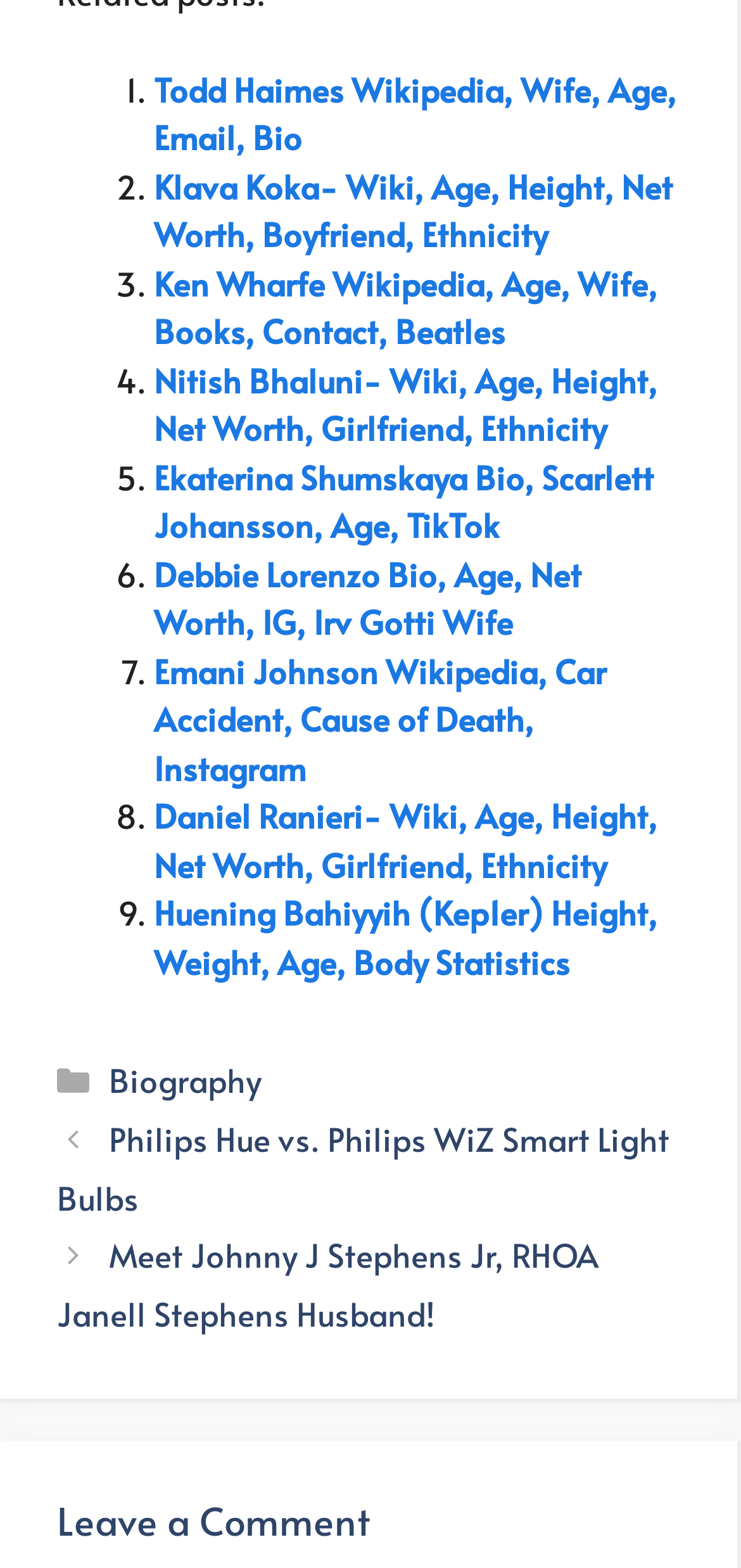What is the purpose of the webpage?
Using the image provided, answer with just one word or phrase.

To provide biographical information